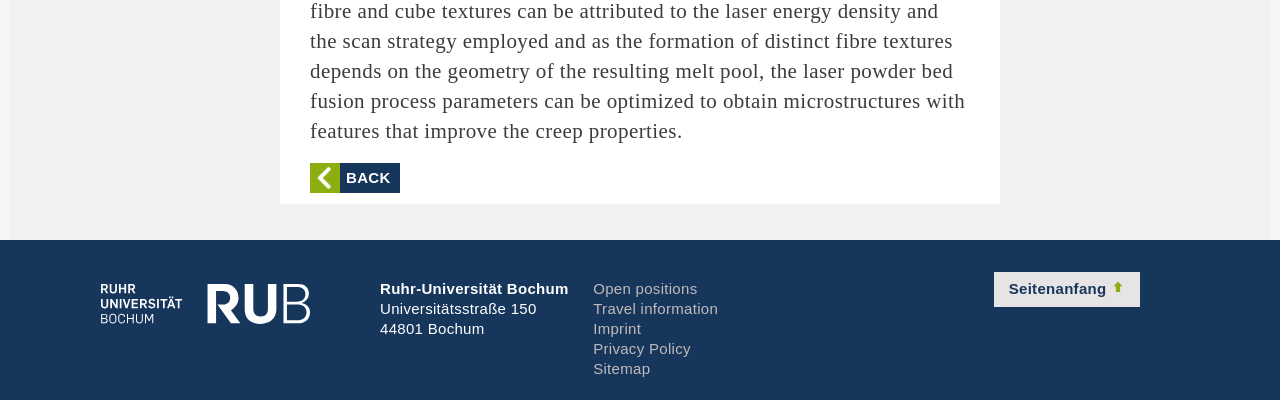Identify the bounding box coordinates of the area you need to click to perform the following instruction: "visit the imprint page".

[0.463, 0.8, 0.501, 0.843]